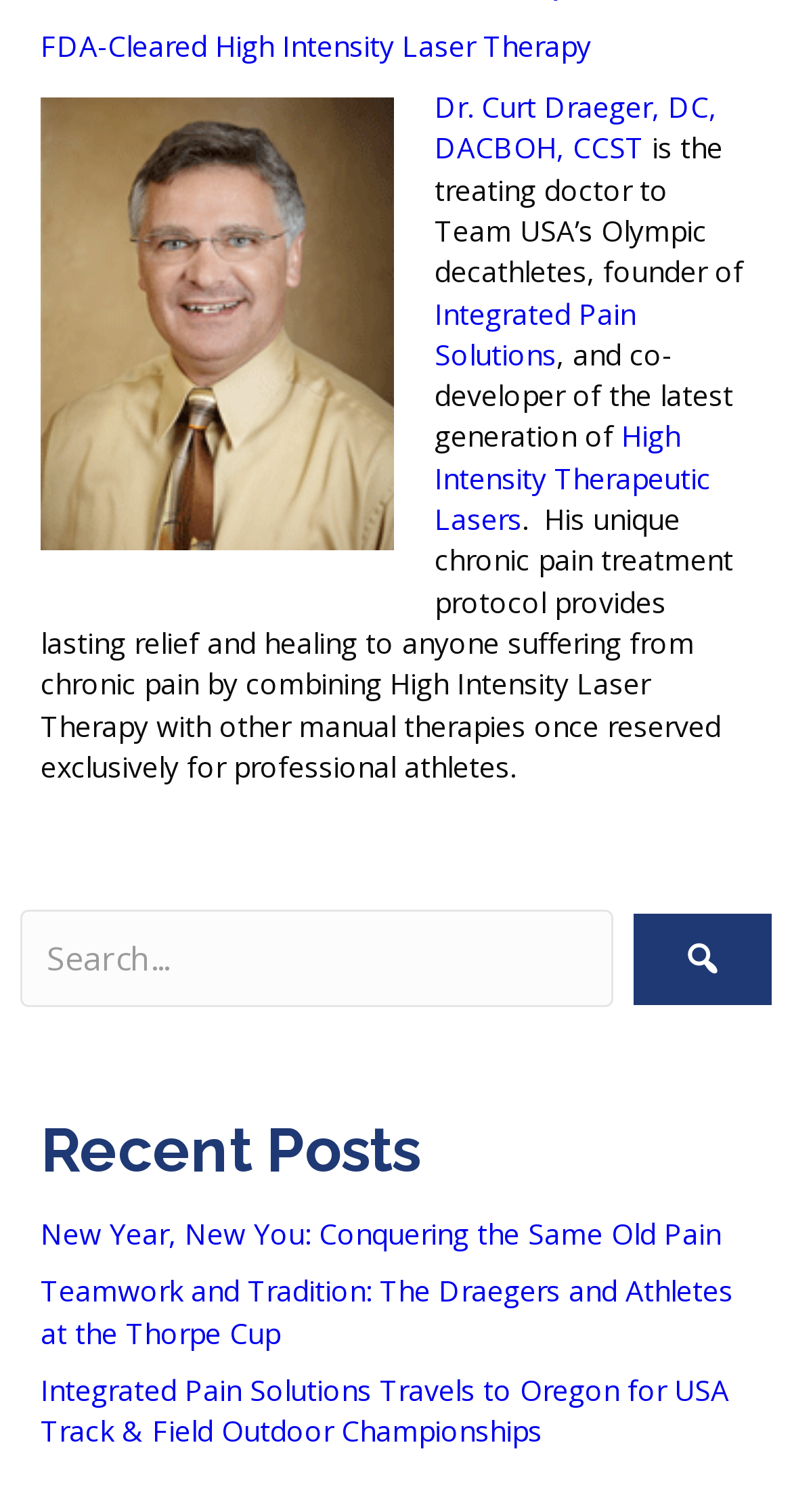Provide a short answer using a single word or phrase for the following question: 
What is the topic of the first recent post?

New Year, New You: Conquering the Same Old Pain